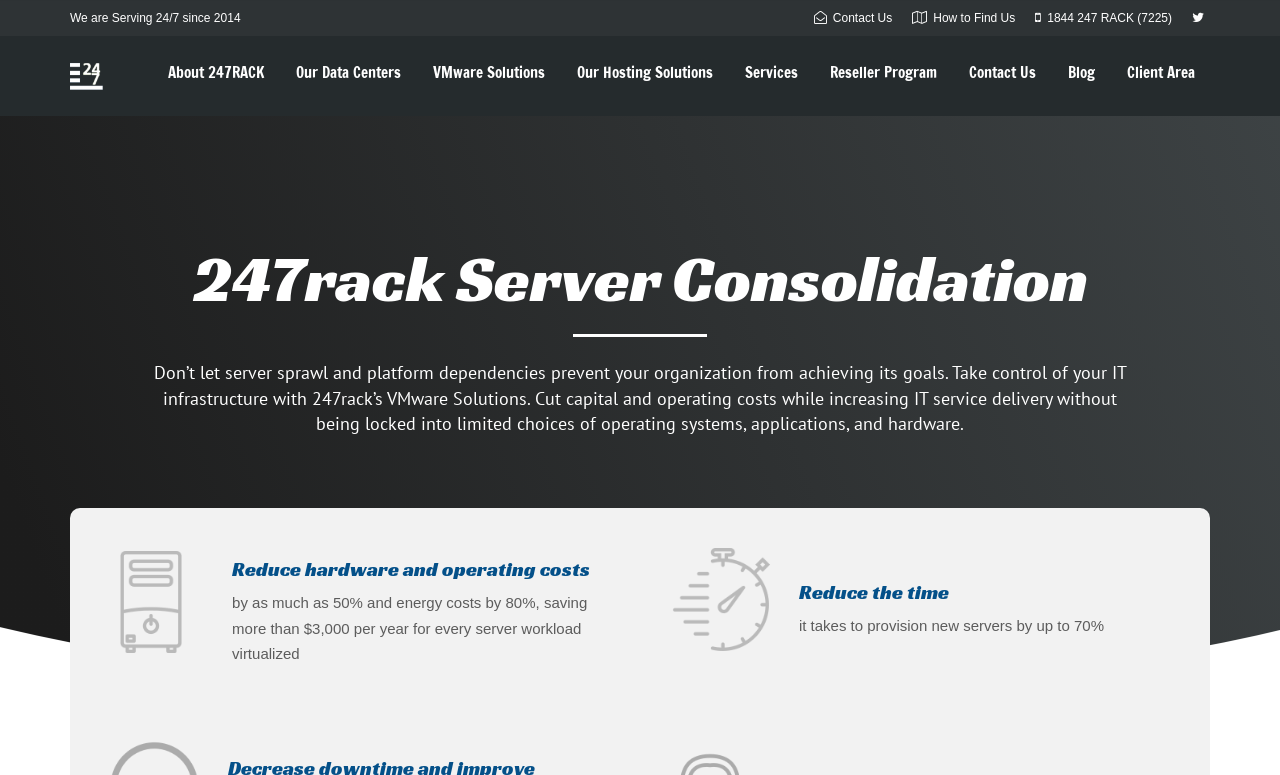Determine the bounding box coordinates of the region to click in order to accomplish the following instruction: "Sign in". Provide the coordinates as four float numbers between 0 and 1, specifically [left, top, right, bottom].

None